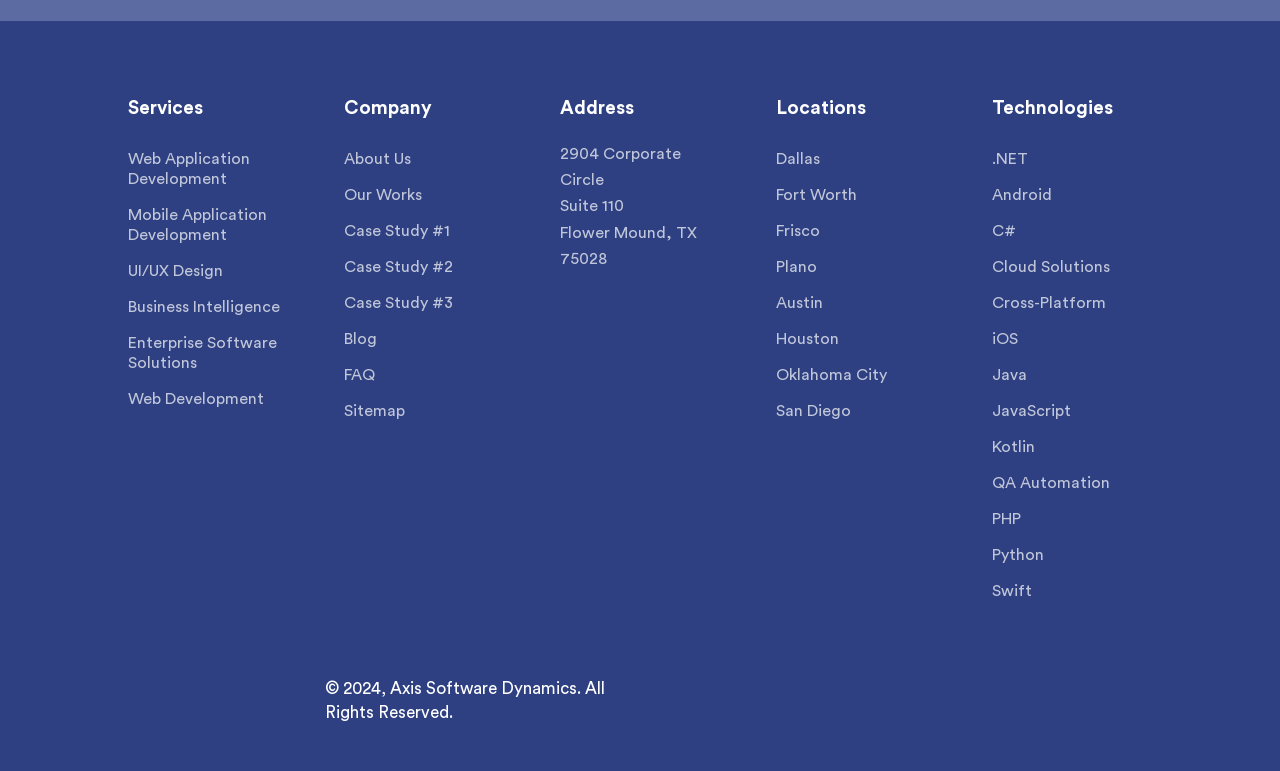Based on the element description: "JavaScript", identify the bounding box coordinates for this UI element. The coordinates must be four float numbers between 0 and 1, listed as [left, top, right, bottom].

[0.775, 0.52, 0.837, 0.557]